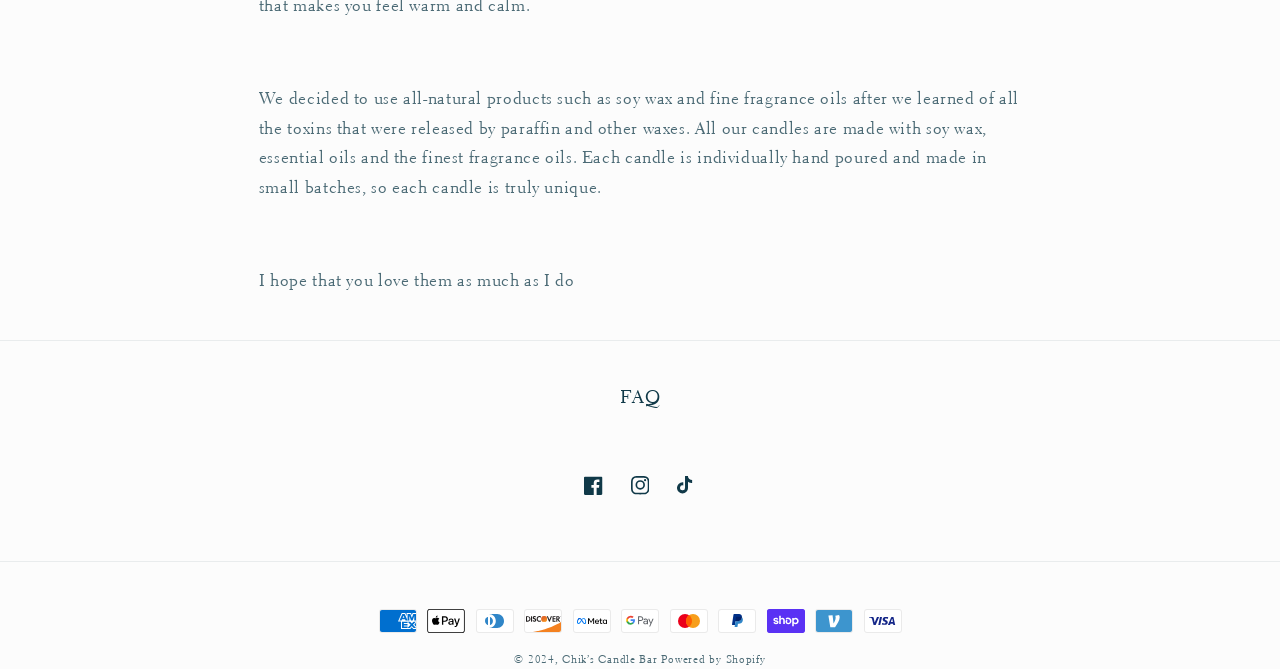Find the bounding box of the web element that fits this description: "Fasig | Brooks".

None